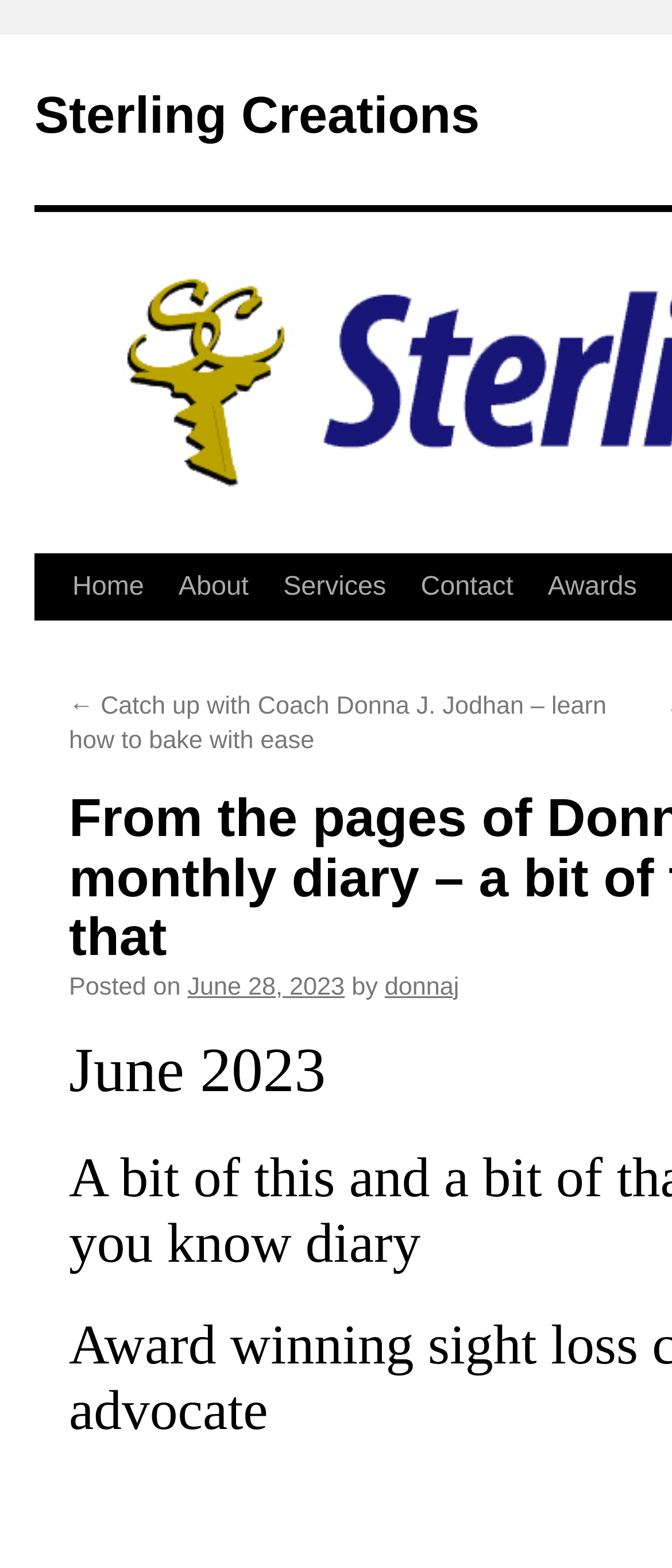Determine the bounding box coordinates for the clickable element to execute this instruction: "view awards and recognition". Provide the coordinates as four float numbers between 0 and 1, i.e., [left, top, right, bottom].

[0.79, 0.354, 0.973, 0.396]